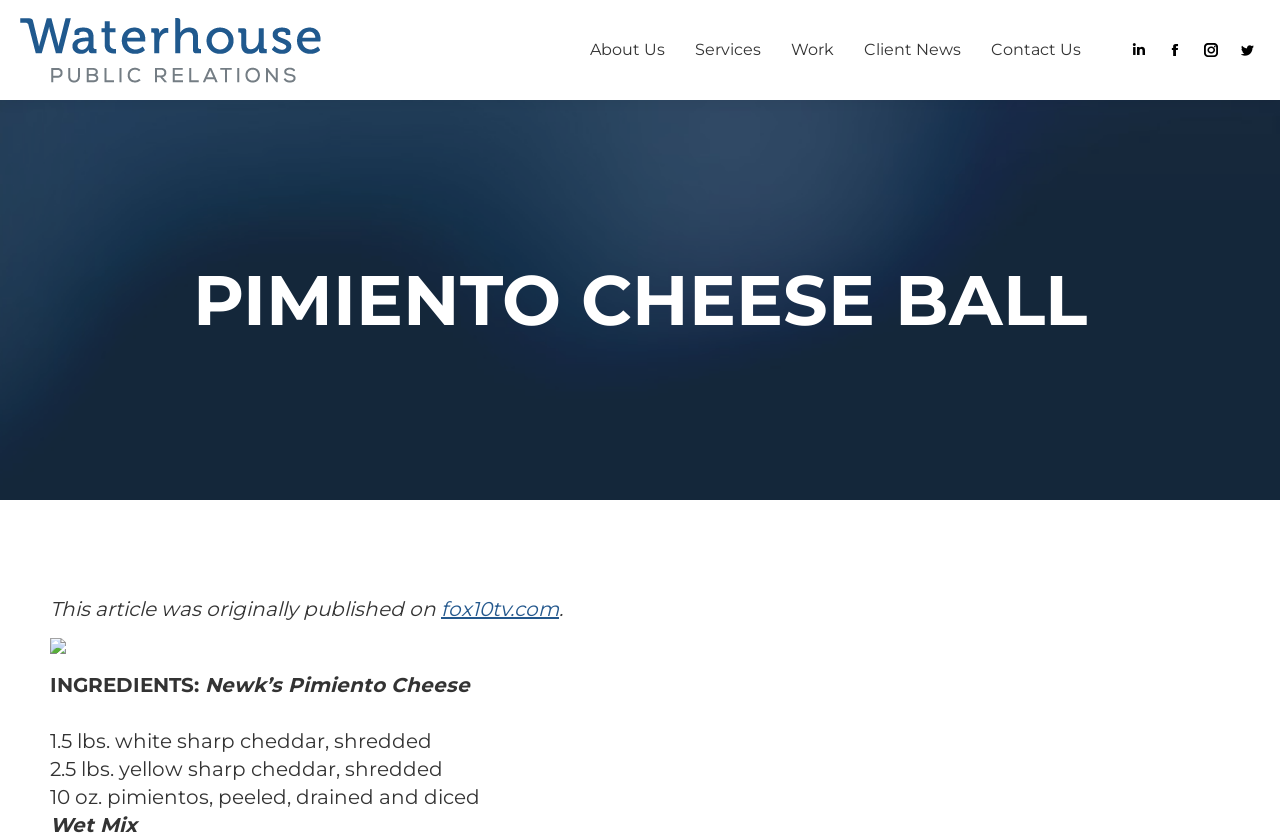Identify the bounding box coordinates for the element you need to click to achieve the following task: "Visit Waterhouse Public Relations website". The coordinates must be four float values ranging from 0 to 1, formatted as [left, top, right, bottom].

[0.016, 0.015, 0.251, 0.105]